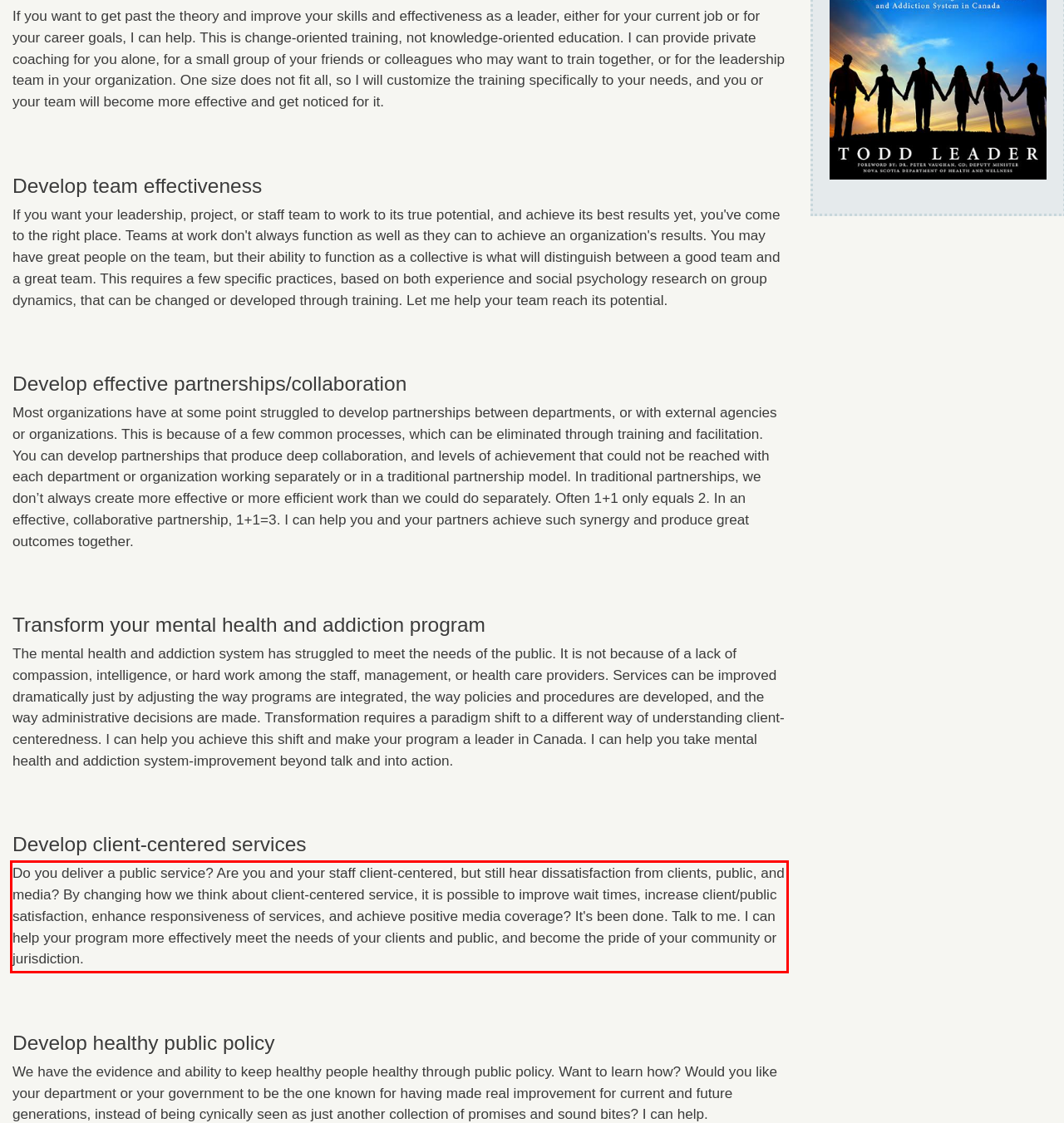Examine the screenshot of the webpage, locate the red bounding box, and perform OCR to extract the text contained within it.

Do you deliver a public service? Are you and your staff client-centered, but still hear dissatisfaction from clients, public, and media? By changing how we think about client-centered service, it is possible to improve wait times, increase client/public satisfaction, enhance responsiveness of services, and achieve positive media coverage? It's been done. Talk to me. I can help your program more effectively meet the needs of your clients and public, and become the pride of your community or jurisdiction.